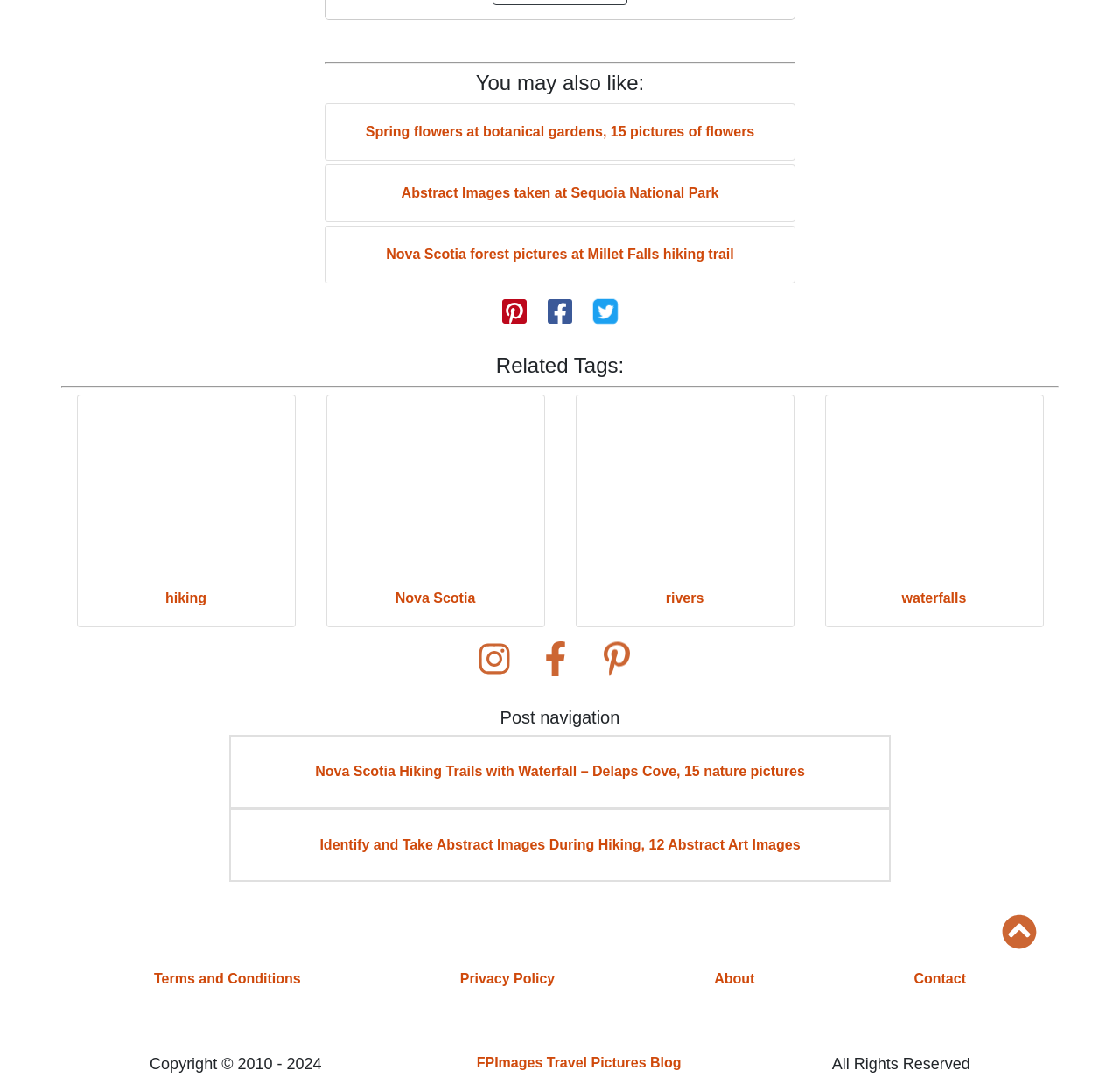Extract the bounding box coordinates of the UI element described by: "aria-label="Share on Twitter"". The coordinates should include four float numbers ranging from 0 to 1, e.g., [left, top, right, bottom].

[0.528, 0.273, 0.553, 0.298]